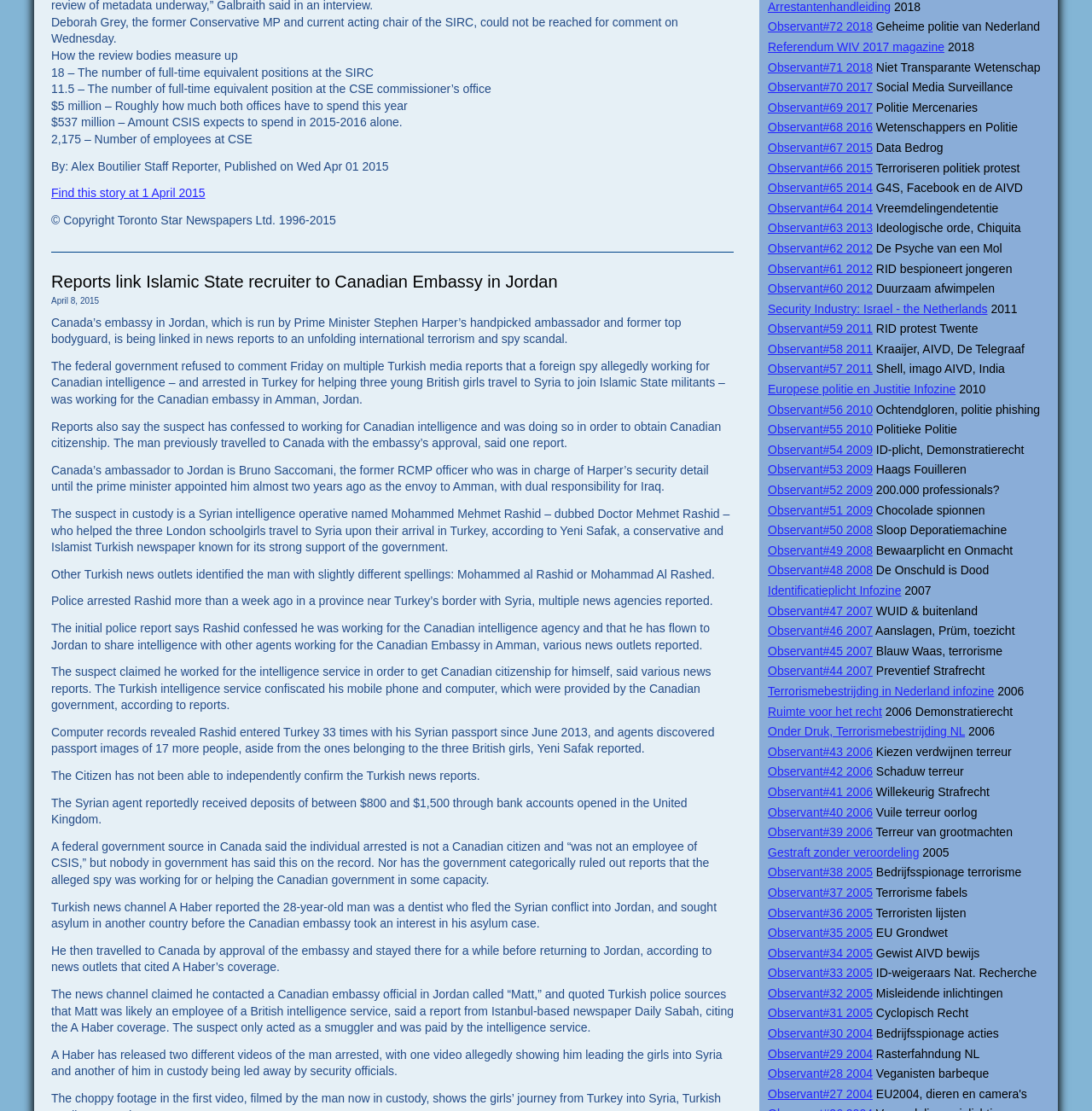Pinpoint the bounding box coordinates of the element to be clicked to execute the instruction: "Learn about Social Media Surveillance".

[0.799, 0.072, 0.927, 0.085]